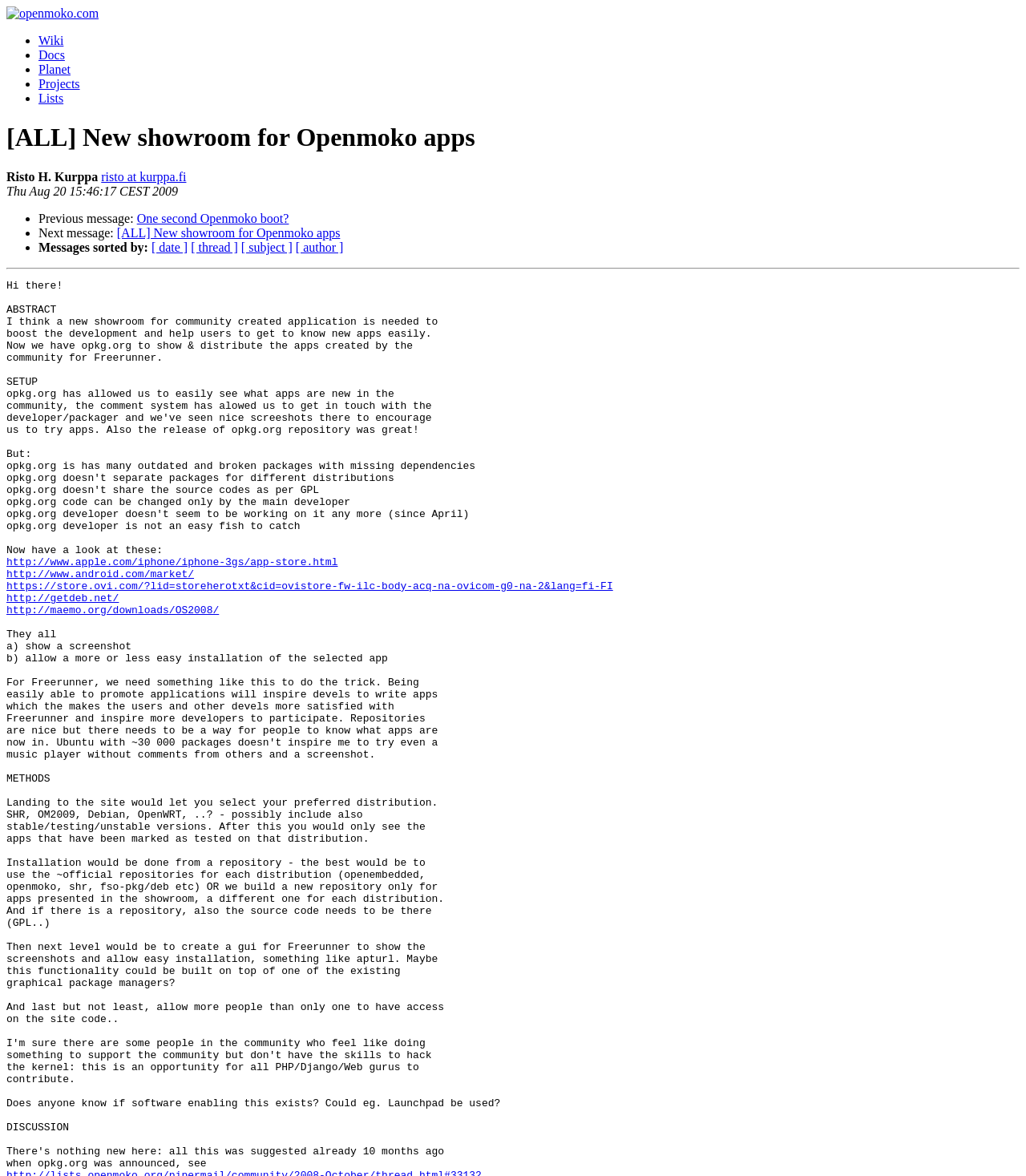Given the element description http://getdeb.net/, identify the bounding box coordinates for the UI element on the webpage screenshot. The format should be (top-left x, top-left y, bottom-right x, bottom-right y), with values between 0 and 1.

[0.006, 0.504, 0.116, 0.514]